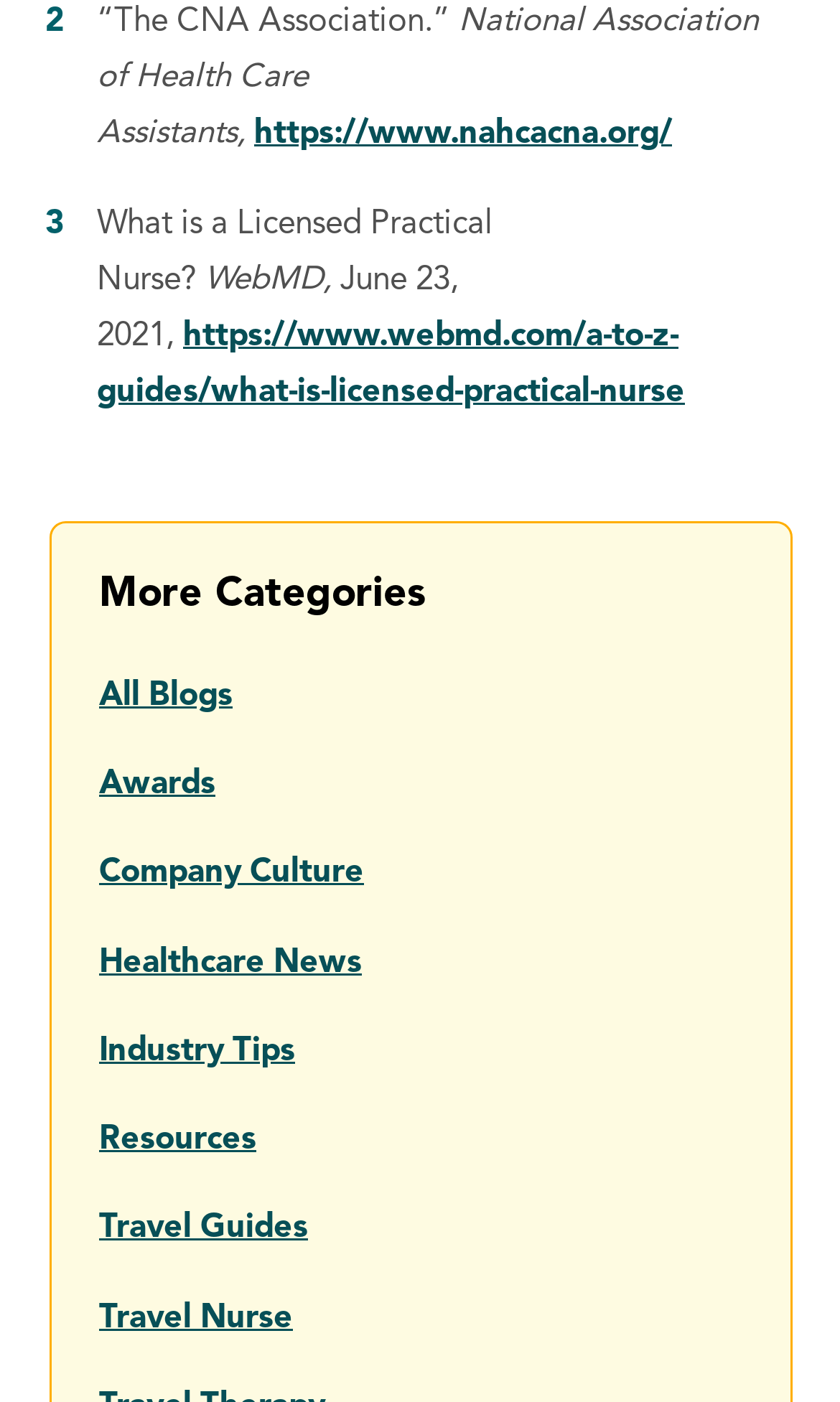Please answer the following query using a single word or phrase: 
How many links are there in the webpage?

9